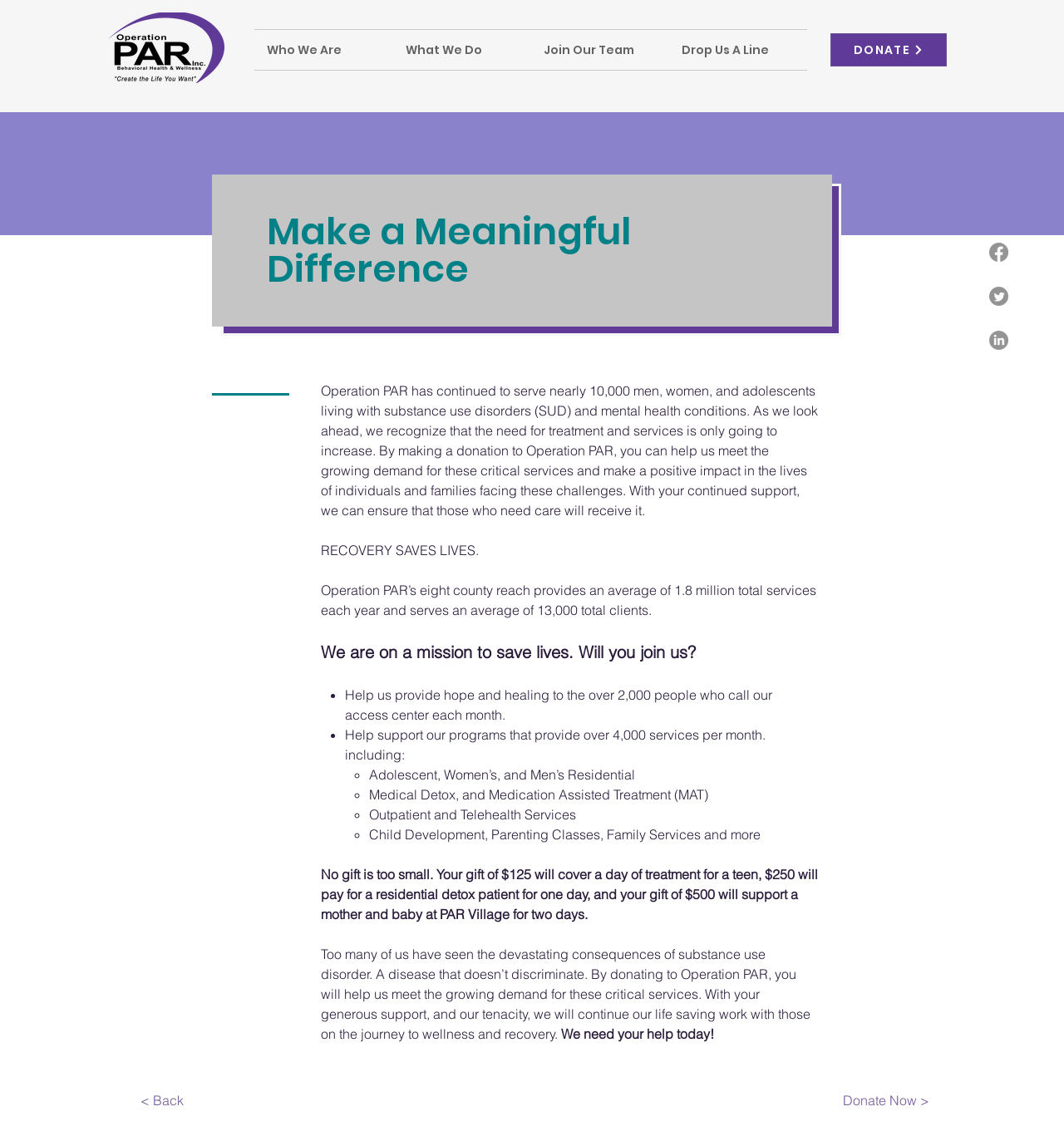Extract the main title from the webpage.

Make a Meaningful Difference